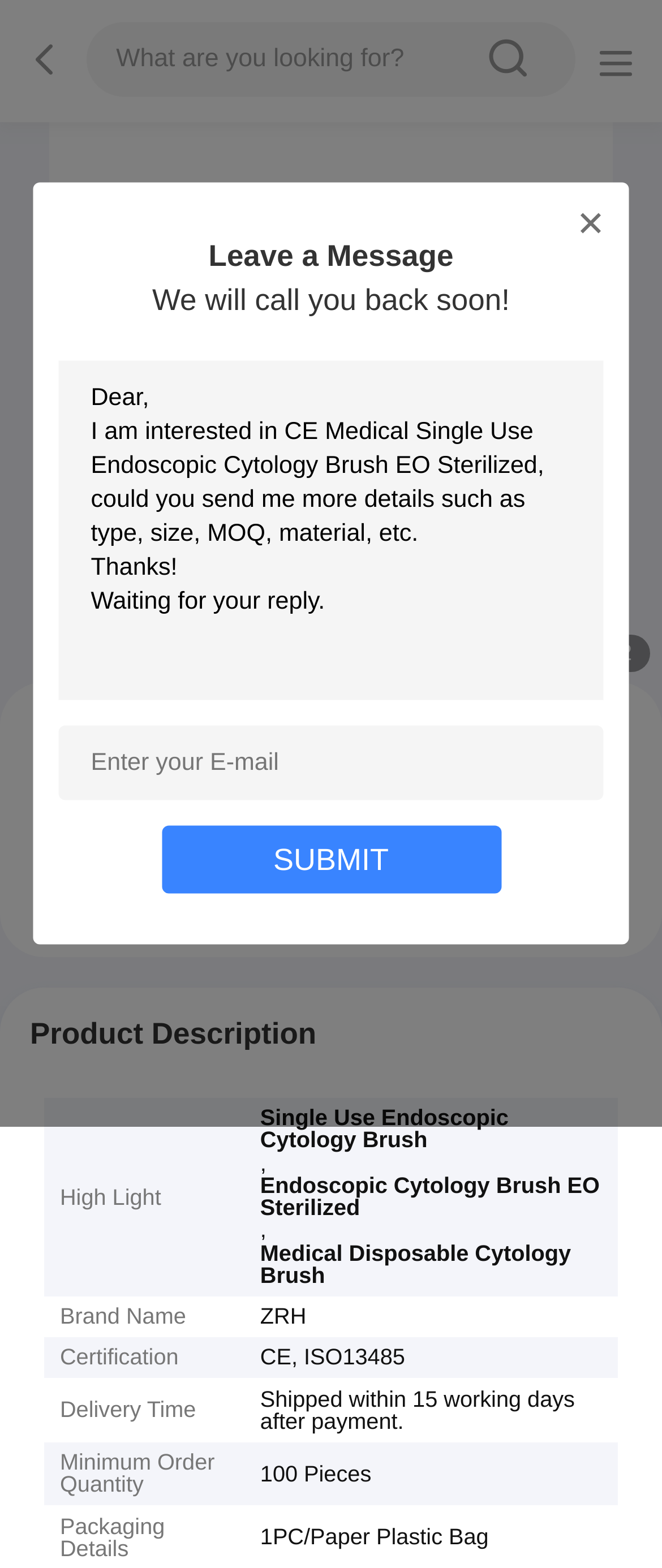Provide a short, one-word or phrase answer to the question below:
What is the product name?

CE Medical Single Use Endoscopic Cytology Brush EO Sterilized